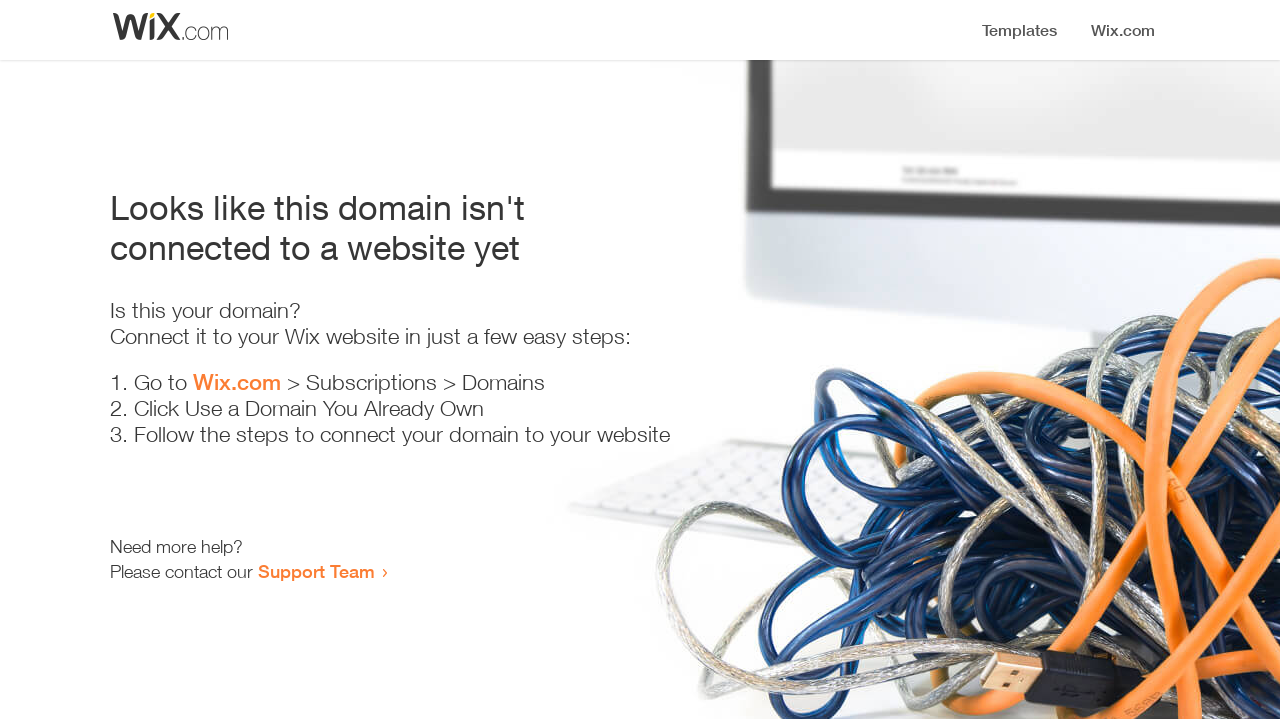Provide a short answer to the following question with just one word or phrase: What should I do if I need more help?

Contact Support Team